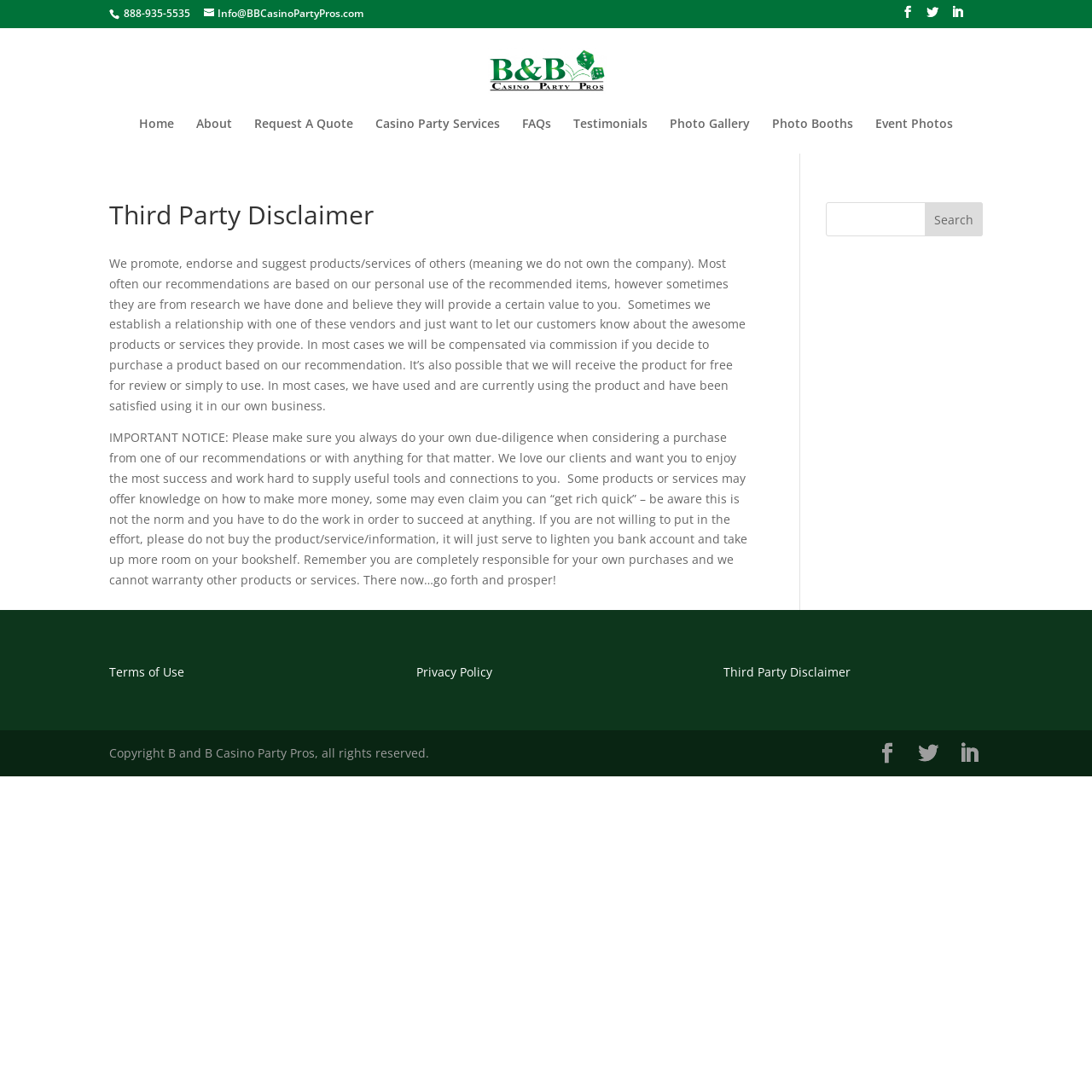Determine the bounding box coordinates of the region to click in order to accomplish the following instruction: "Contact via email". Provide the coordinates as four float numbers between 0 and 1, specifically [left, top, right, bottom].

[0.187, 0.005, 0.333, 0.019]